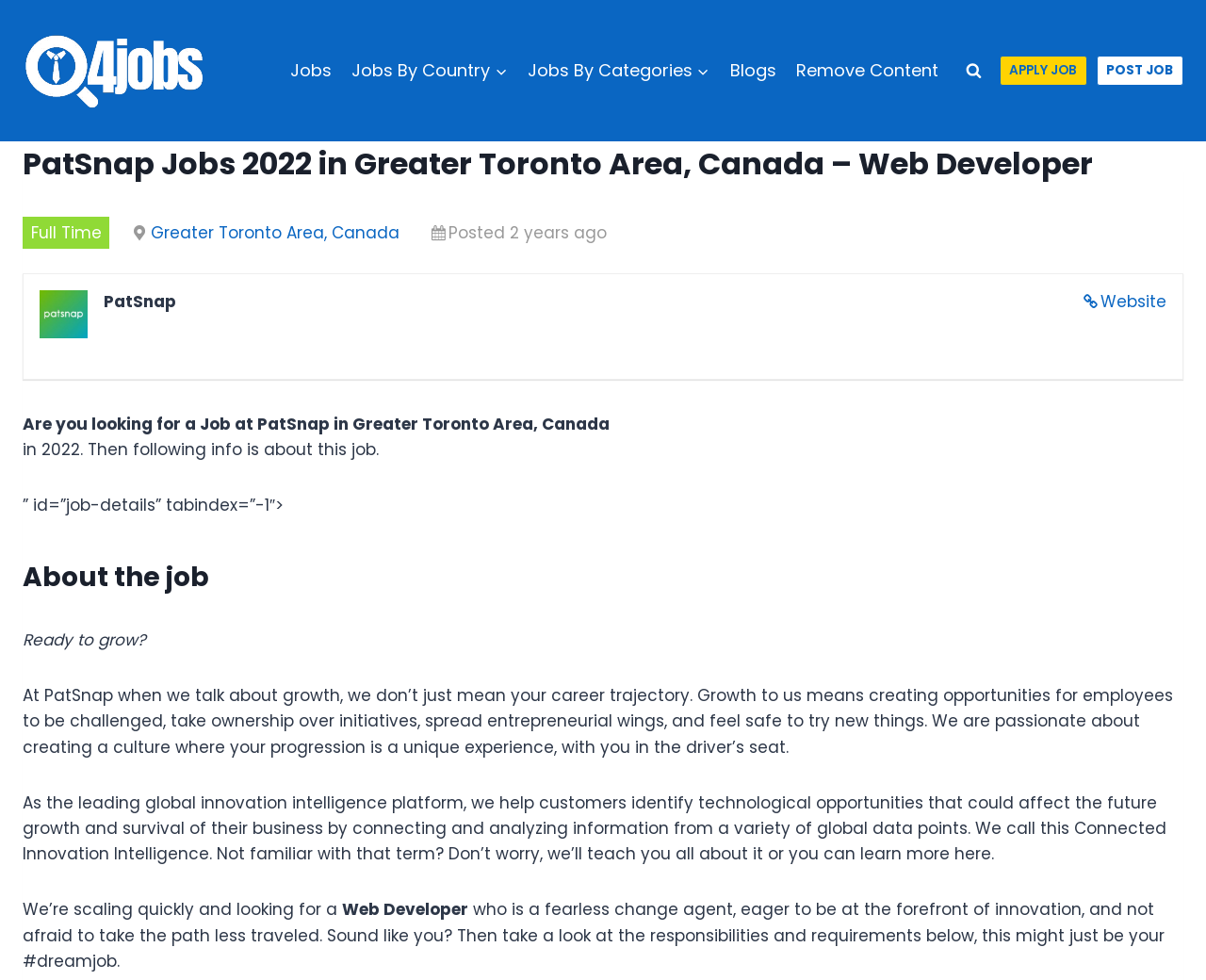Pinpoint the bounding box coordinates of the clickable area needed to execute the instruction: "View the search form". The coordinates should be specified as four float numbers between 0 and 1, i.e., [left, top, right, bottom].

[0.794, 0.056, 0.821, 0.088]